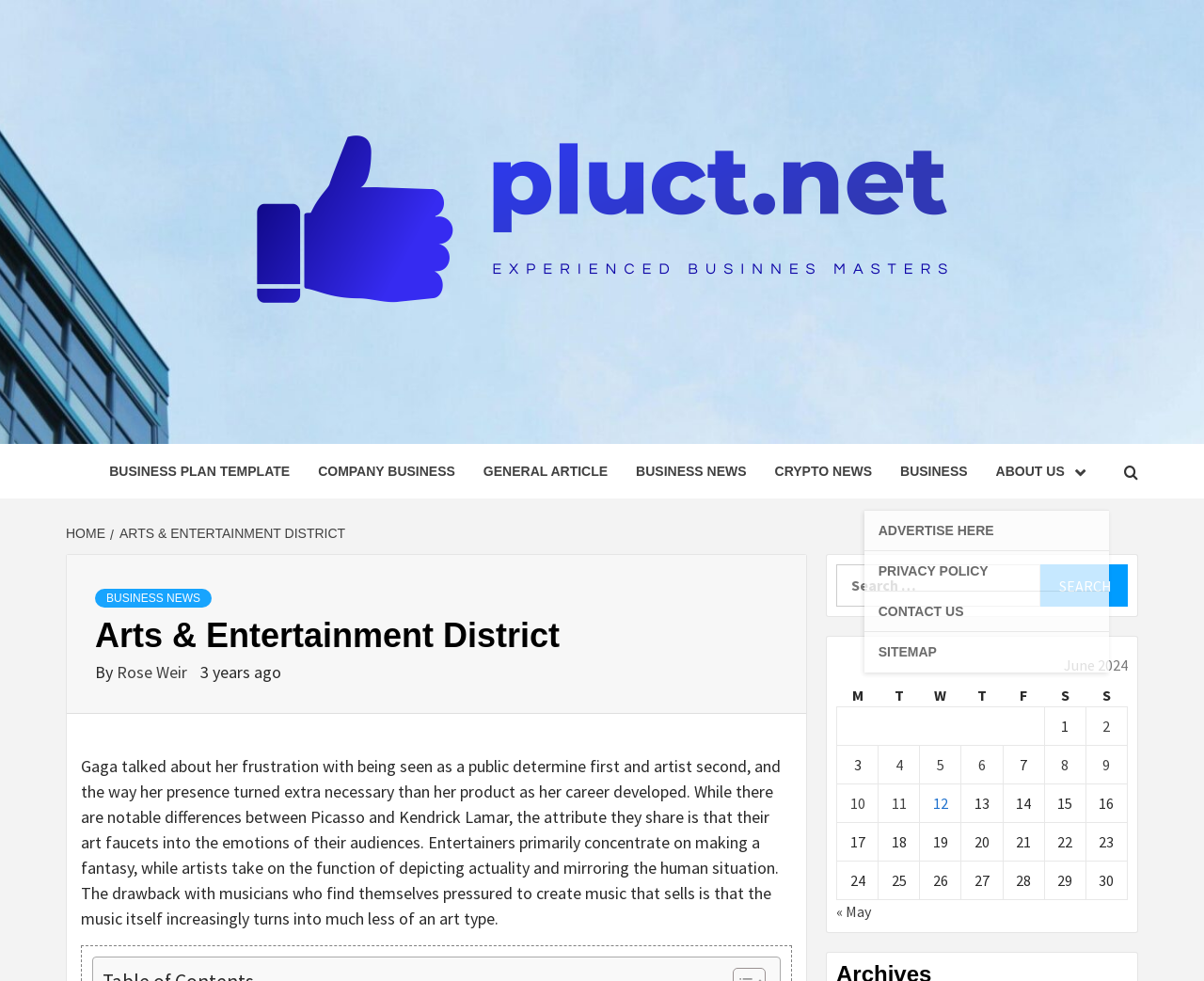Give a detailed account of the webpage, highlighting key information.

The webpage is about the Arts & Entertainment District, with a focus on business and entertainment news. At the top, there is a navigation bar with links to "HOME", "ARTS & ENTERTAINMENT DISTRICT", and other pages. Below the navigation bar, there is a header section with a link to "BUSINESS NEWS" and a heading that reads "Arts & Entertainment District". 

To the right of the header section, there is a search bar with a button labeled "SEARCH". Below the search bar, there is a table with a calendar for June 2024, showing the days of the week and links to posts published on each day.

On the left side of the page, there are several links to different categories, including "BUSINESS PLAN TEMPLATE", "COMPANY BUSINESS", "GENERAL ARTICLE", "BUSINESS NEWS", "CRYPTO NEWS", and "ABOUT US". There is also a link to "PLUCT NET" with an image, and a static text that reads "EXPERIENCED BUSINESS MASTERS".

In the main content area, there is a long article discussing the differences between entertainers and artists, with references to Lady Gaga and Kendrick Lamar. The article explores how artists tap into the emotions of their audiences, while entertainers focus on creating a fantasy.

Overall, the webpage appears to be a news and information website focused on the arts and entertainment industry, with a mix of news articles, links to related topics, and a calendar of events.